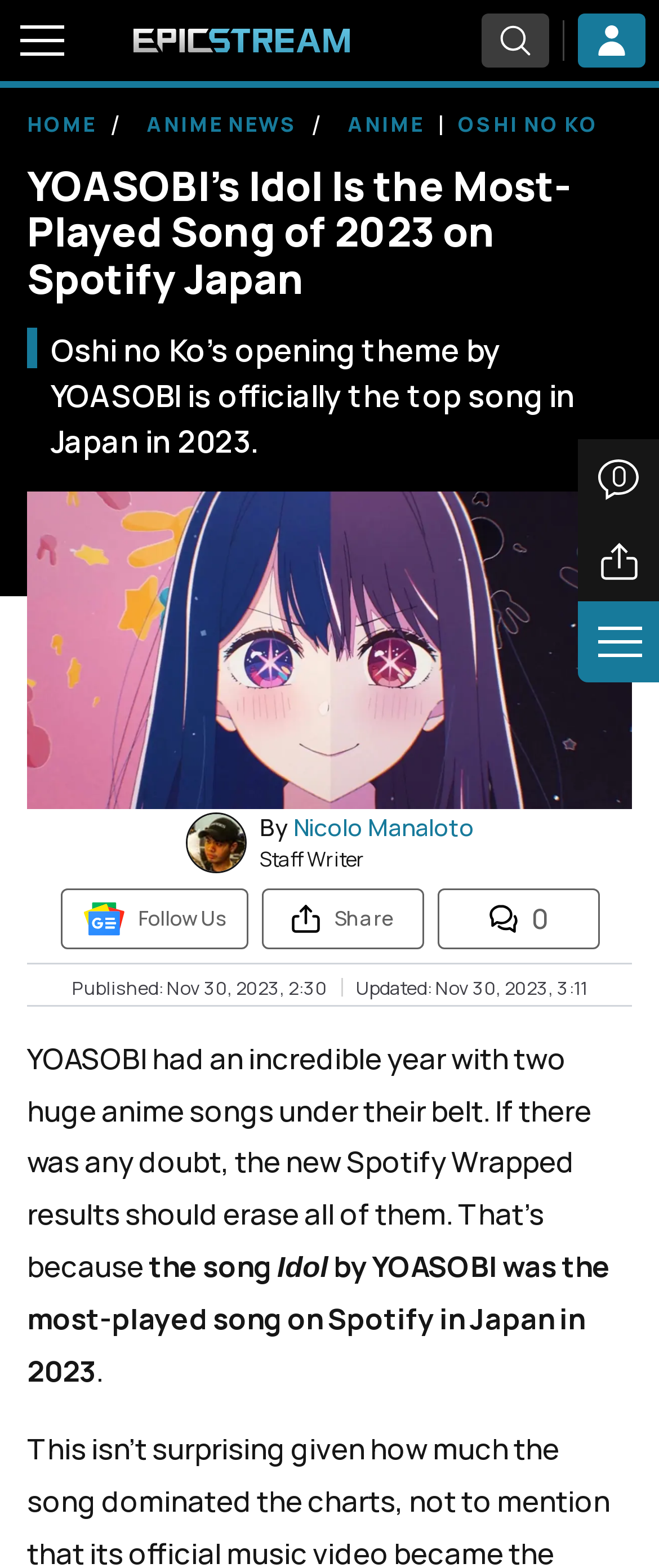Give the bounding box coordinates for the element described as: "Open Menu".

[0.0, 0.0, 0.123, 0.052]